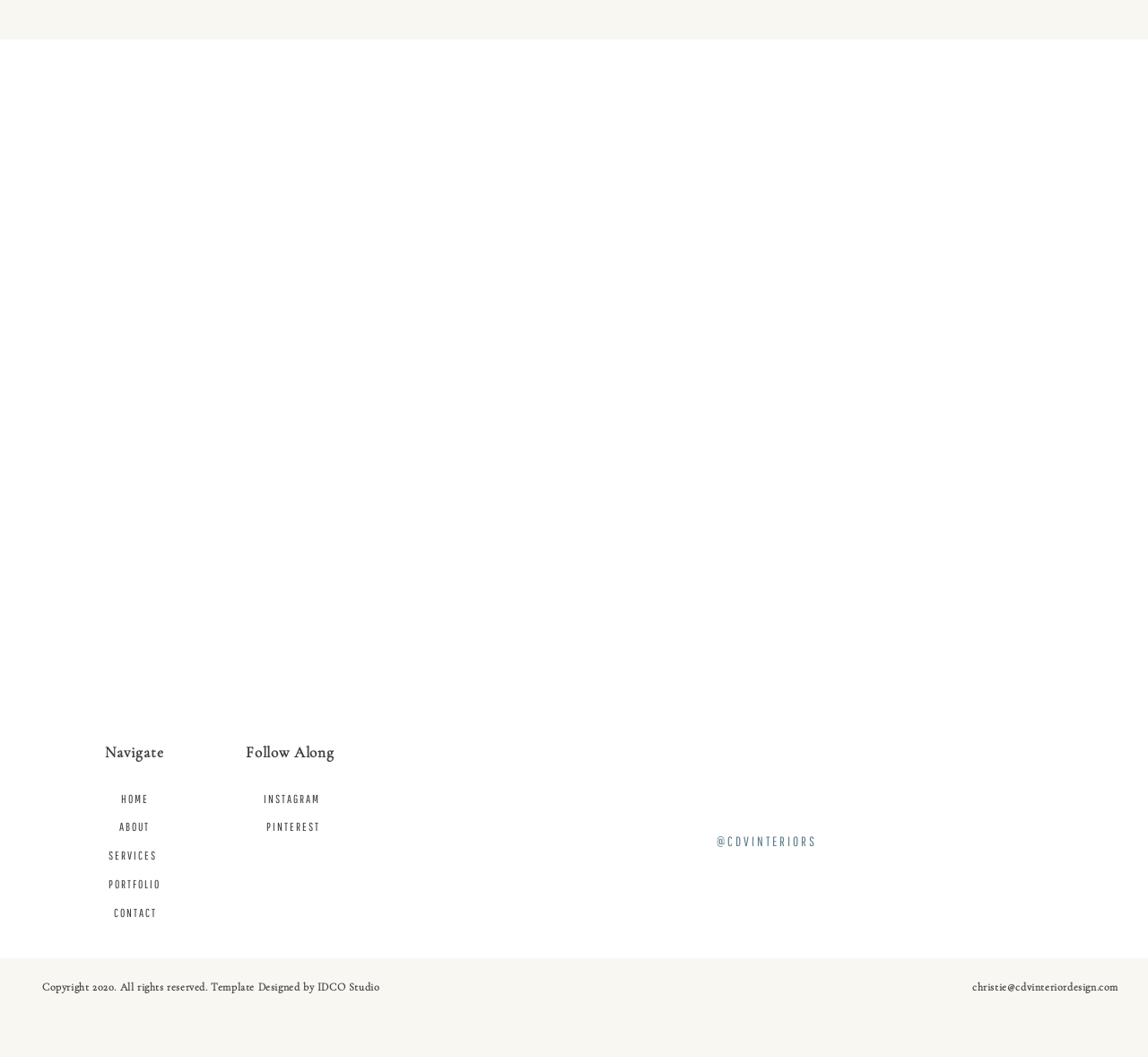Please identify the bounding box coordinates for the region that you need to click to follow this instruction: "View portfolio".

[0.094, 0.826, 0.138, 0.848]